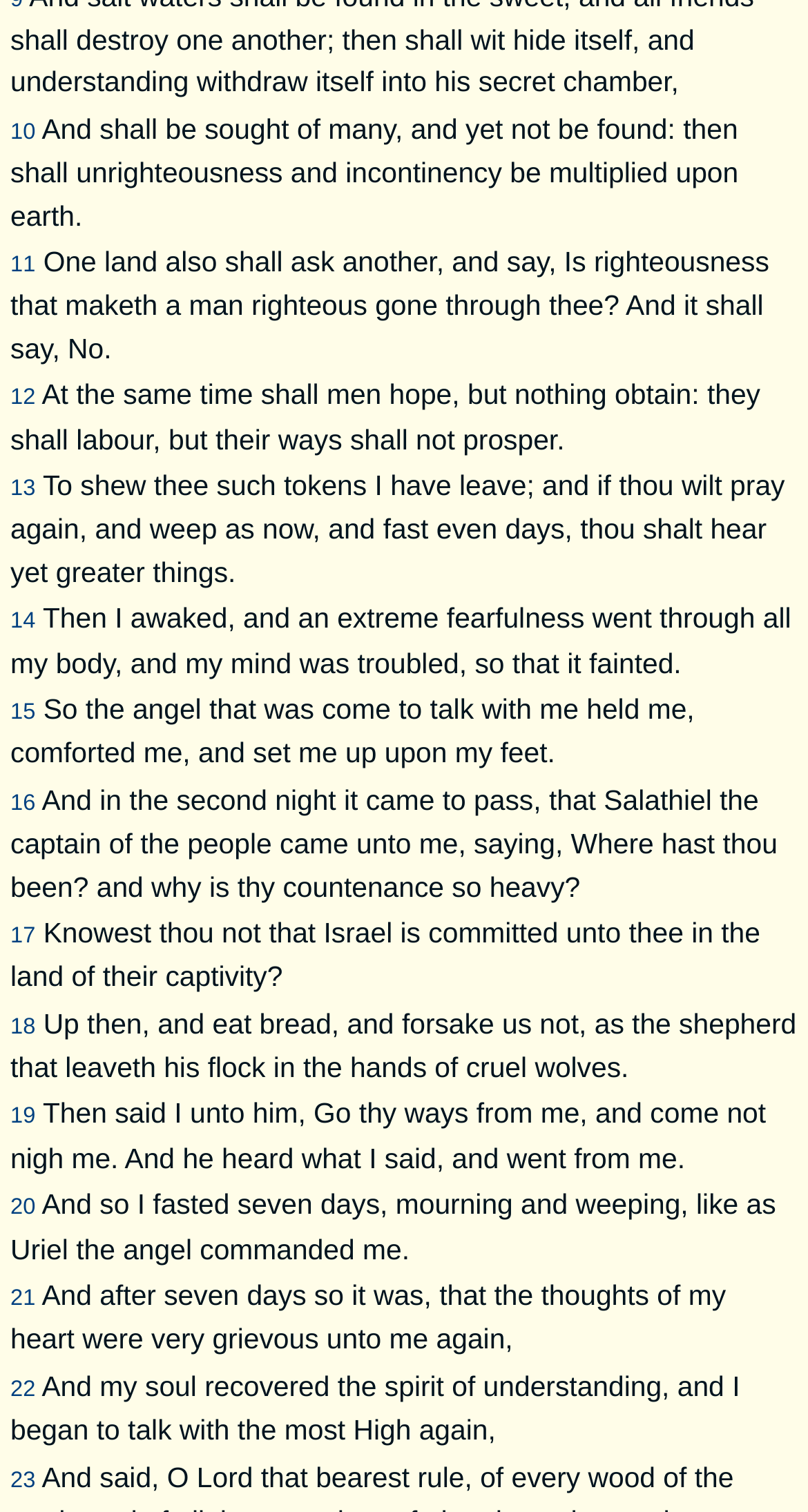Reply to the question with a single word or phrase:
How many times is the number '7' mentioned?

2